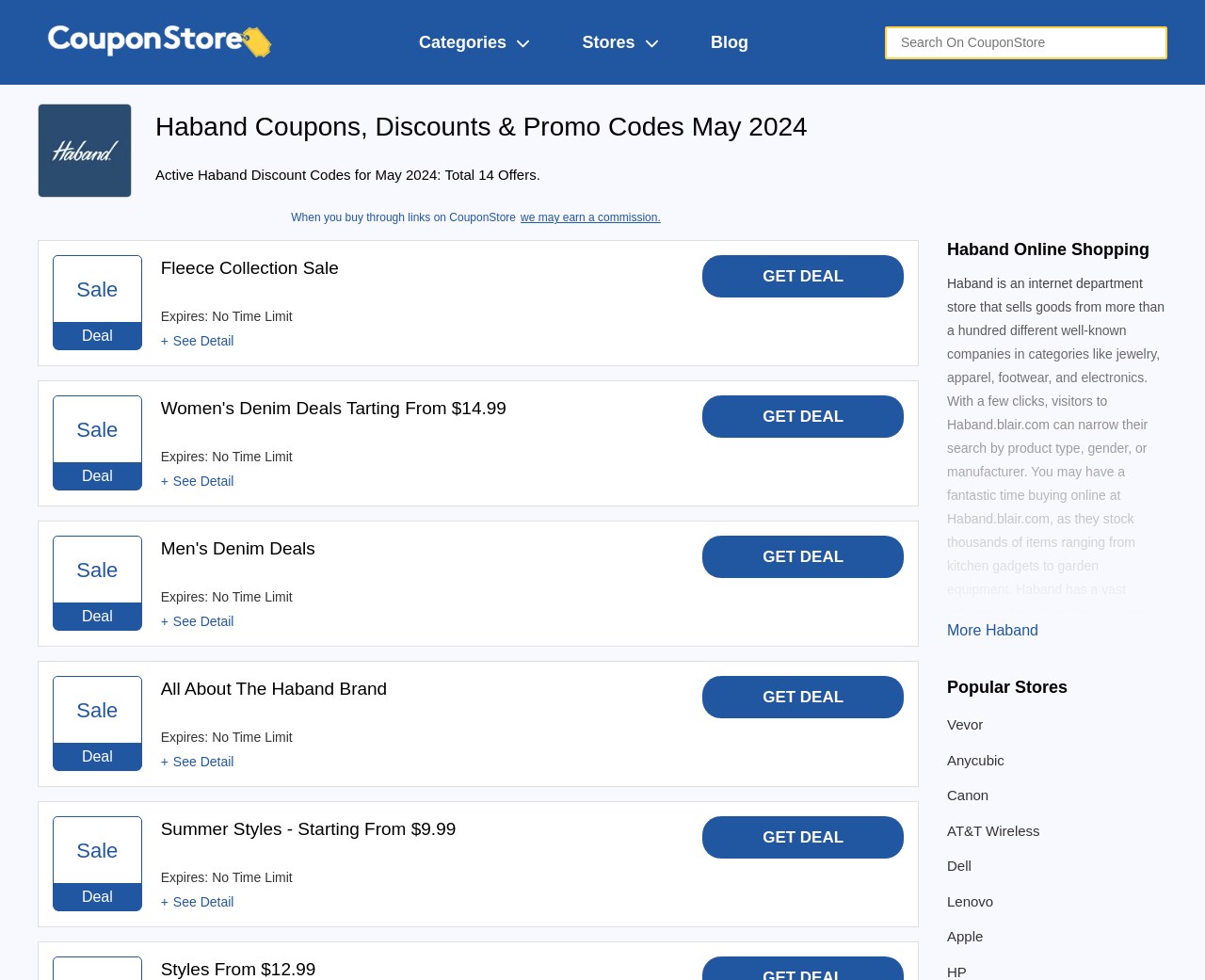Could you locate the bounding box coordinates for the section that should be clicked to accomplish this task: "Learn more about Haband brand".

[0.133, 0.693, 0.321, 0.713]